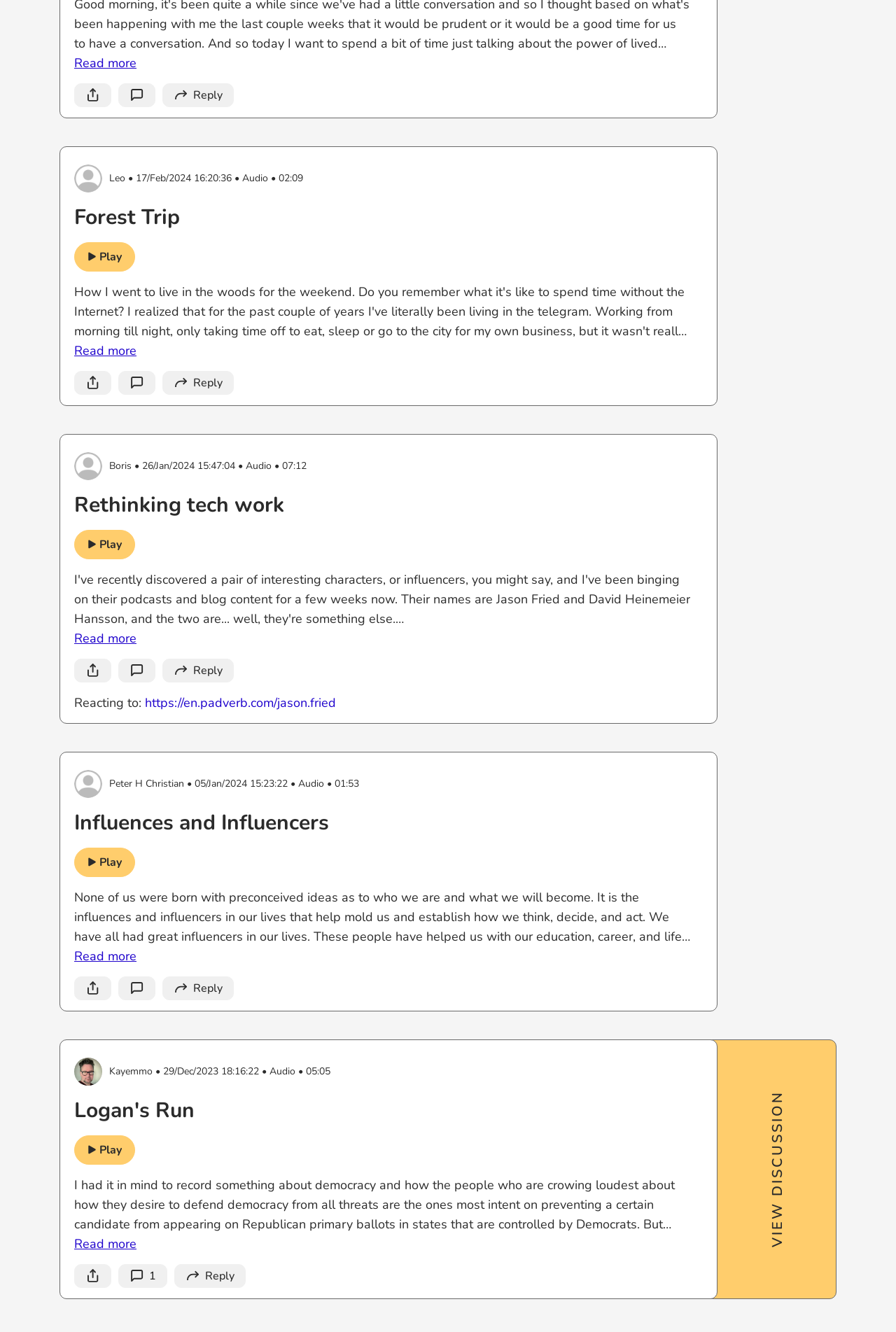Determine the bounding box coordinates for the element that should be clicked to follow this instruction: "Share the post on social media". The coordinates should be given as four float numbers between 0 and 1, in the format [left, top, right, bottom].

[0.083, 0.062, 0.124, 0.08]